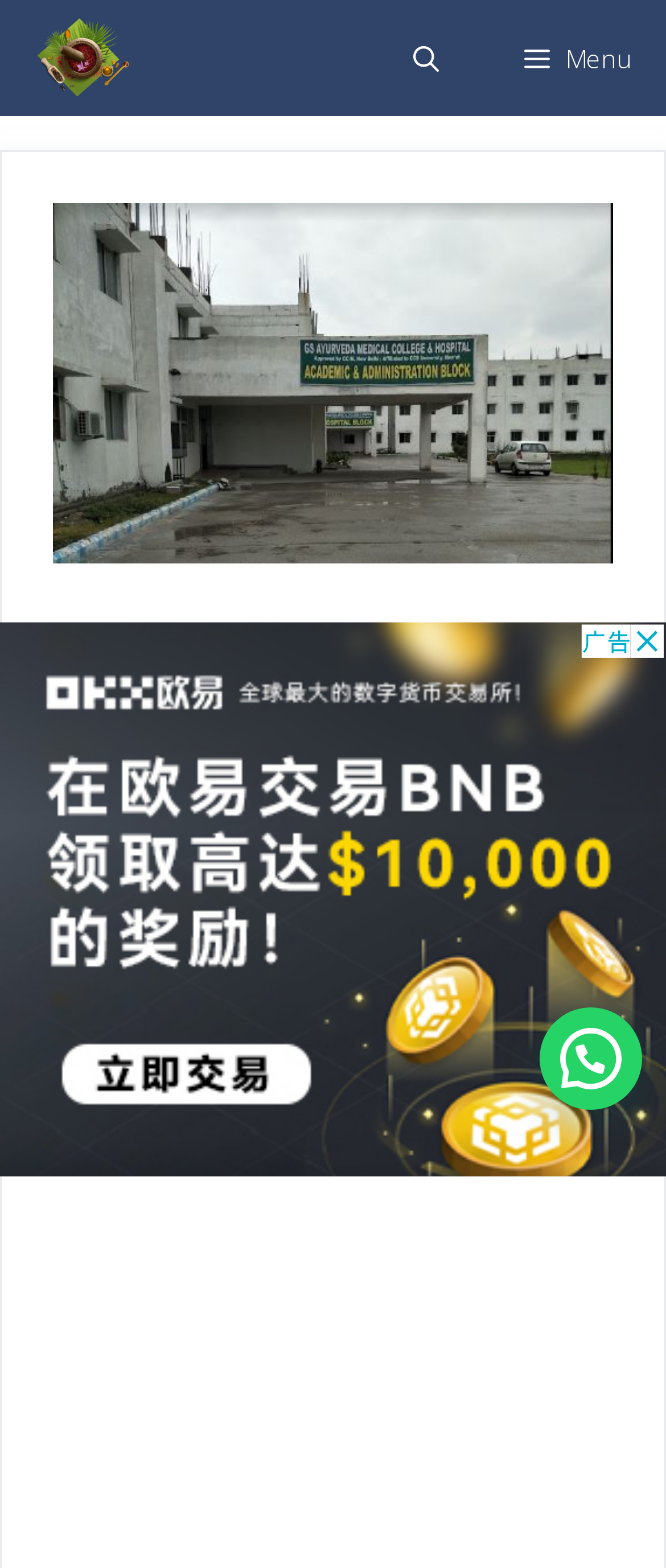Locate the bounding box of the UI element with the following description: "Menu".

[0.723, 0.0, 1.0, 0.074]